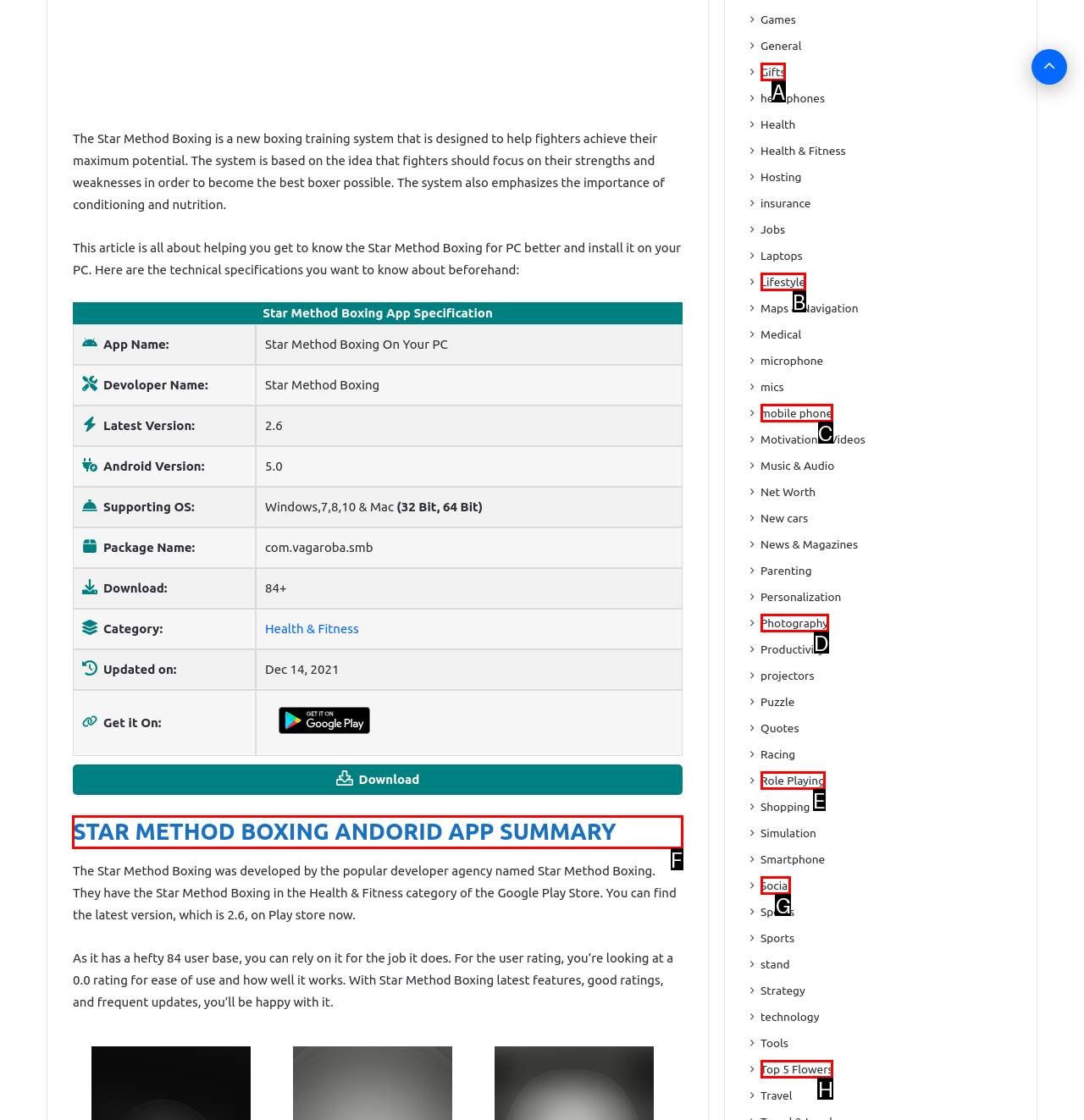Determine the letter of the UI element that you need to click to perform the task: Read the Star Method Boxing Android app summary.
Provide your answer with the appropriate option's letter.

F